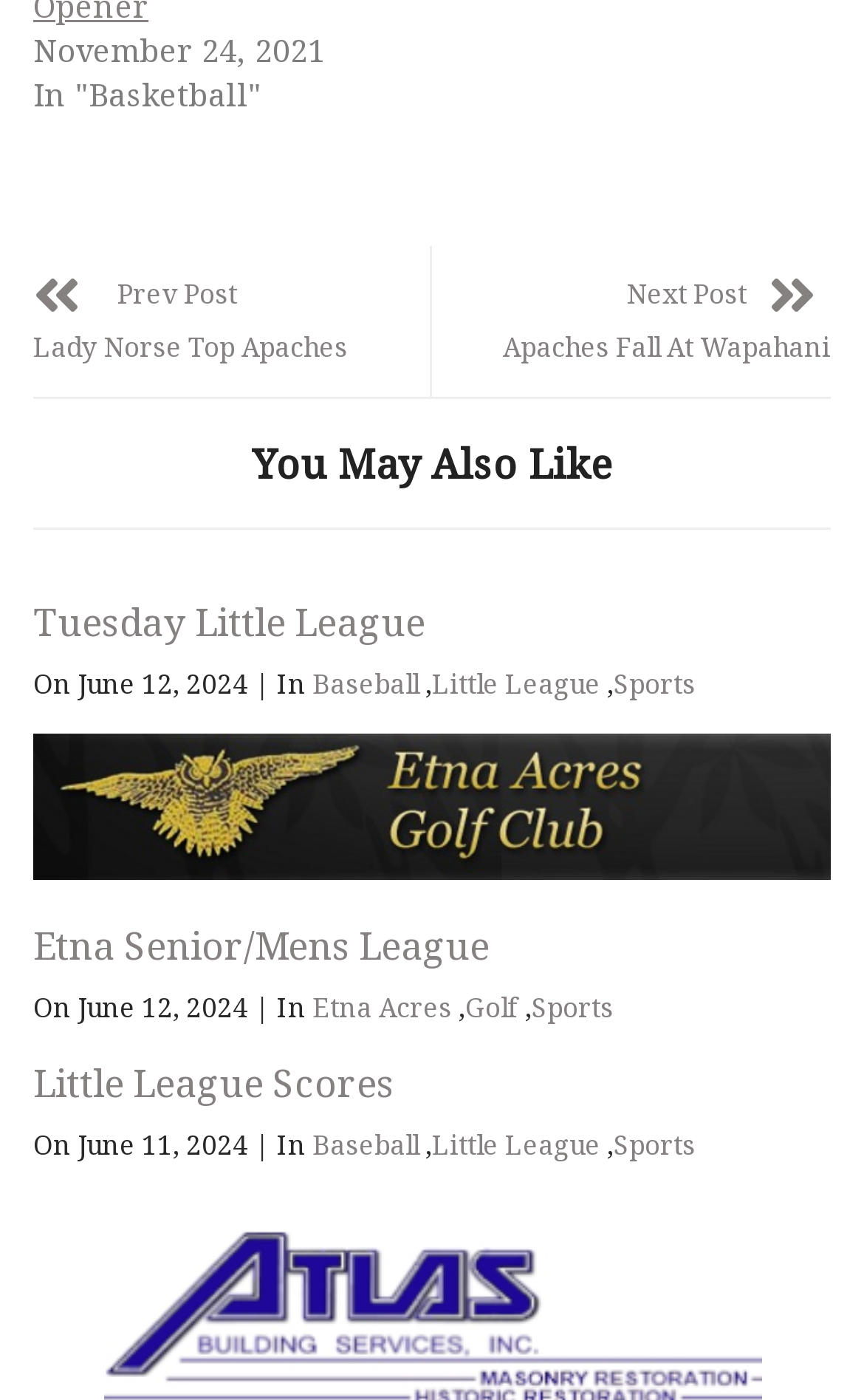Find and provide the bounding box coordinates for the UI element described here: "Little League". The coordinates should be given as four float numbers between 0 and 1: [left, top, right, bottom].

[0.5, 0.805, 0.695, 0.832]